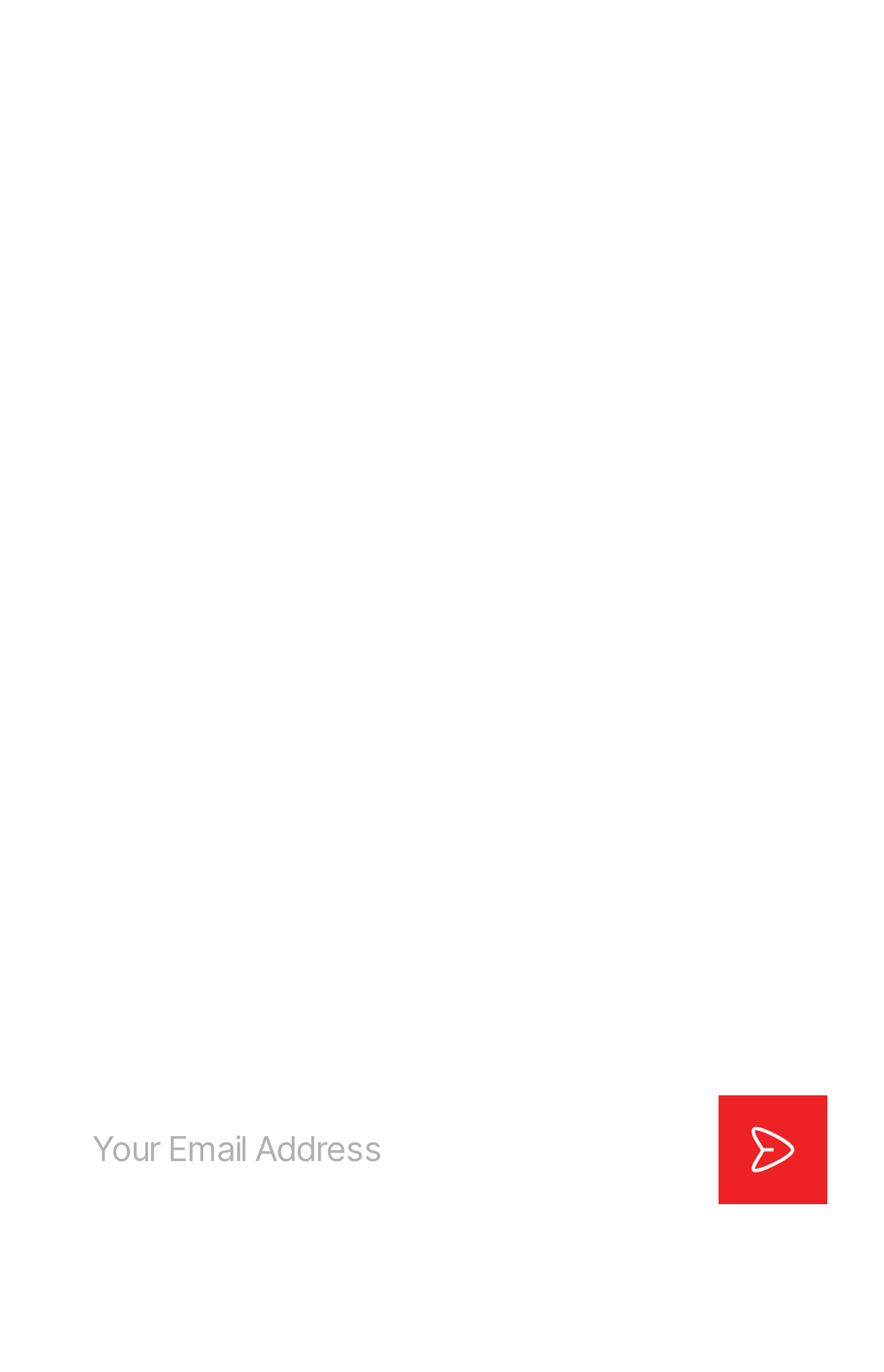Can you give a comprehensive explanation to the question given the content of the image?
What type of content is available in the 'E-Editions' section?

The 'E-Editions' link is located under the 'Discover' section, and it is likely that this section provides electronic versions of publications, such as newspapers or magazines.